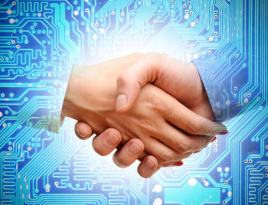Refer to the image and provide a thorough answer to this question:
What is represented by the handshake?

According to the caption, the handshake represents 'collaboration, partnership, and innovation', which implies that collaboration is one of the key aspects represented by the handshake.